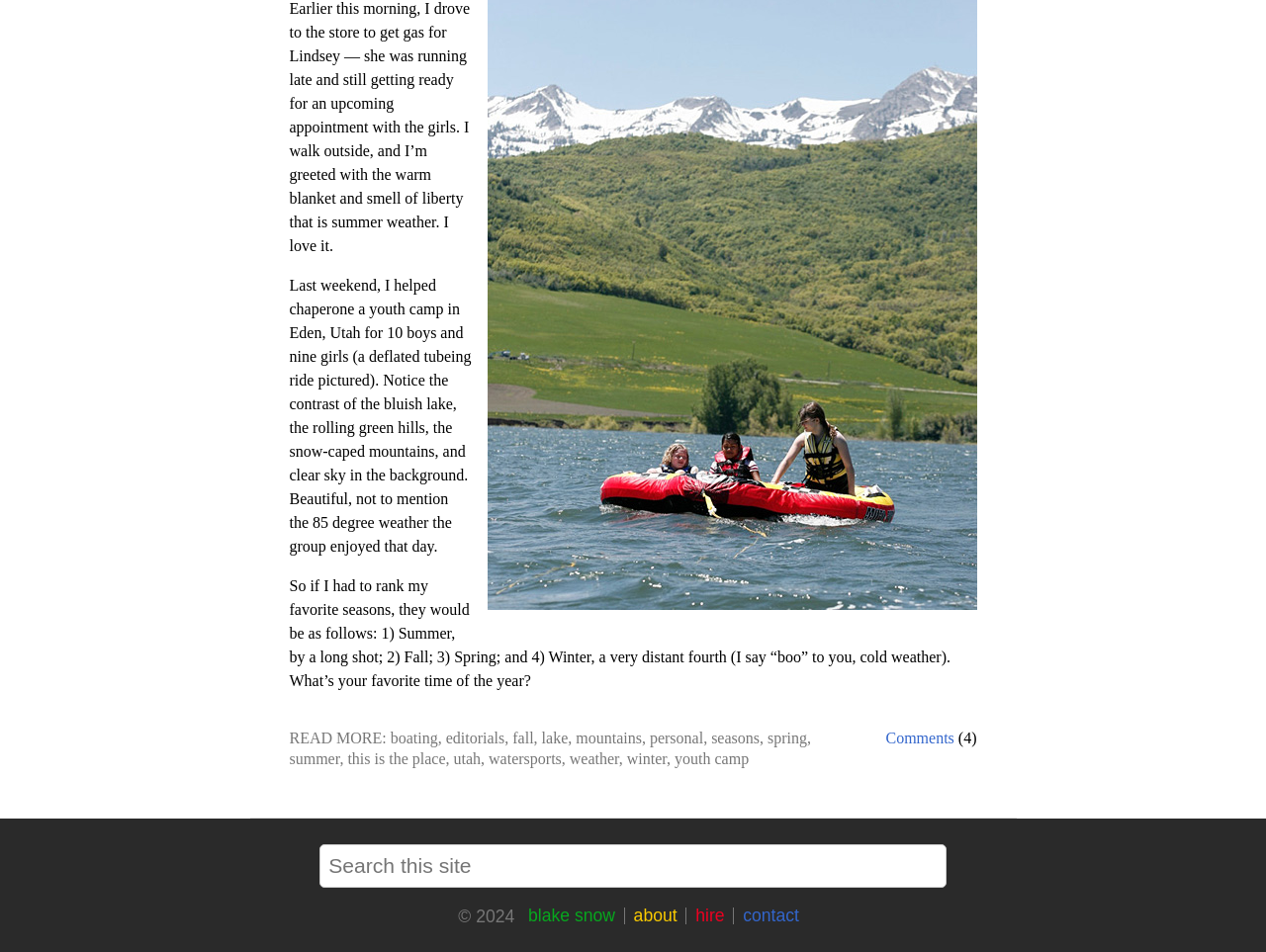Please identify the bounding box coordinates of the region to click in order to complete the task: "View comments". The coordinates must be four float numbers between 0 and 1, specified as [left, top, right, bottom].

[0.7, 0.766, 0.754, 0.784]